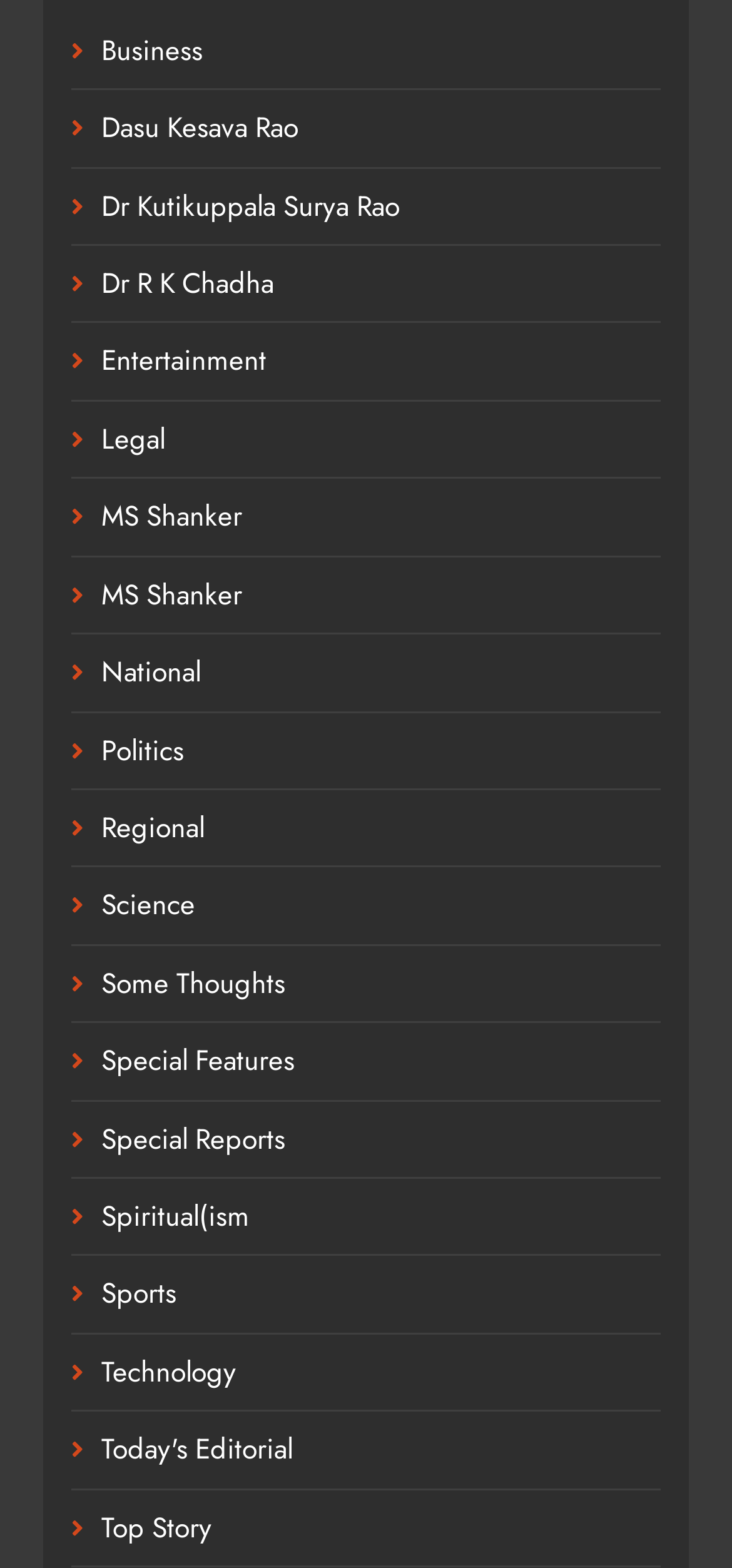Could you highlight the region that needs to be clicked to execute the instruction: "Read about Dr Kutikuppala Surya Rao"?

[0.138, 0.118, 0.546, 0.144]